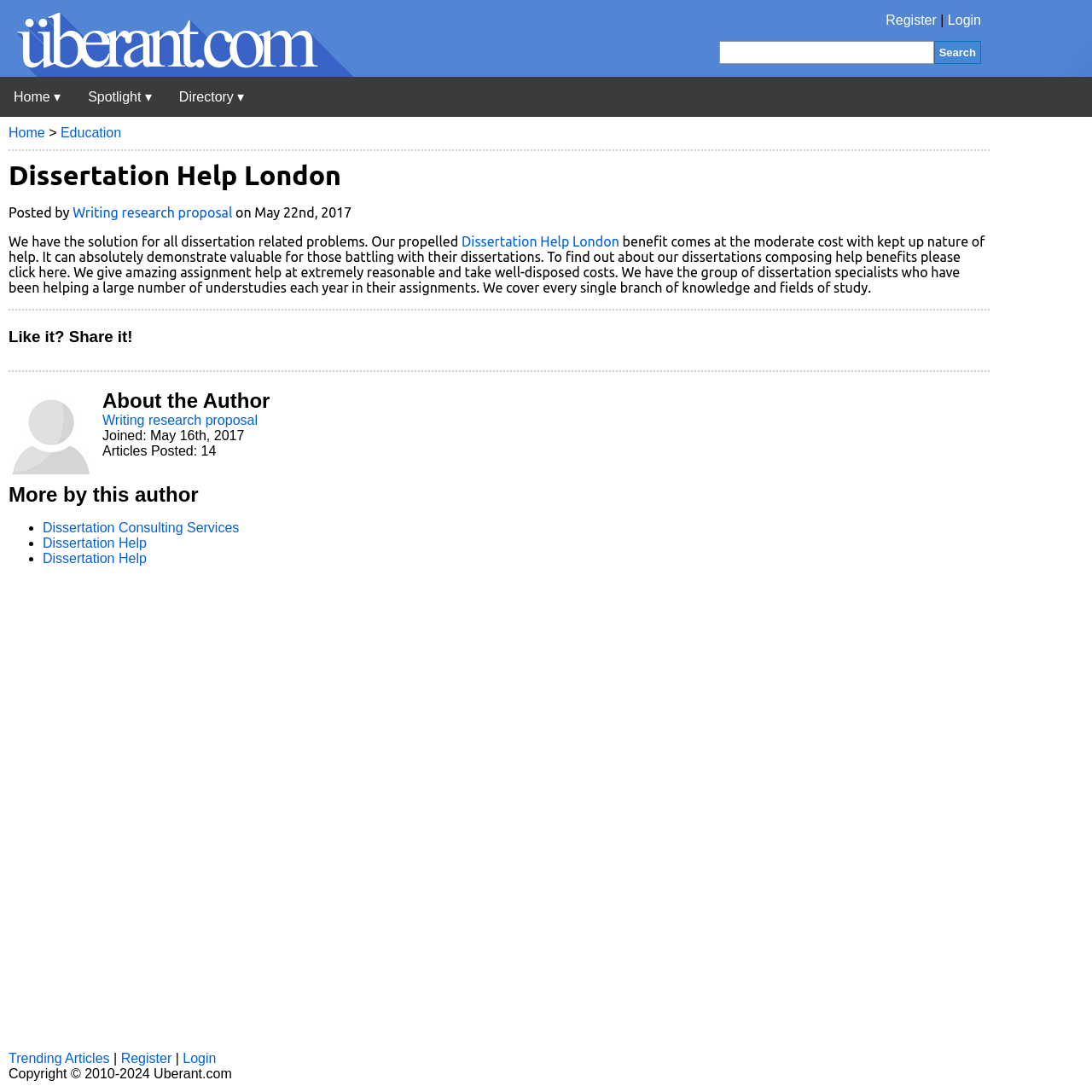Identify the bounding box coordinates necessary to click and complete the given instruction: "View trending articles".

[0.008, 0.962, 0.1, 0.976]